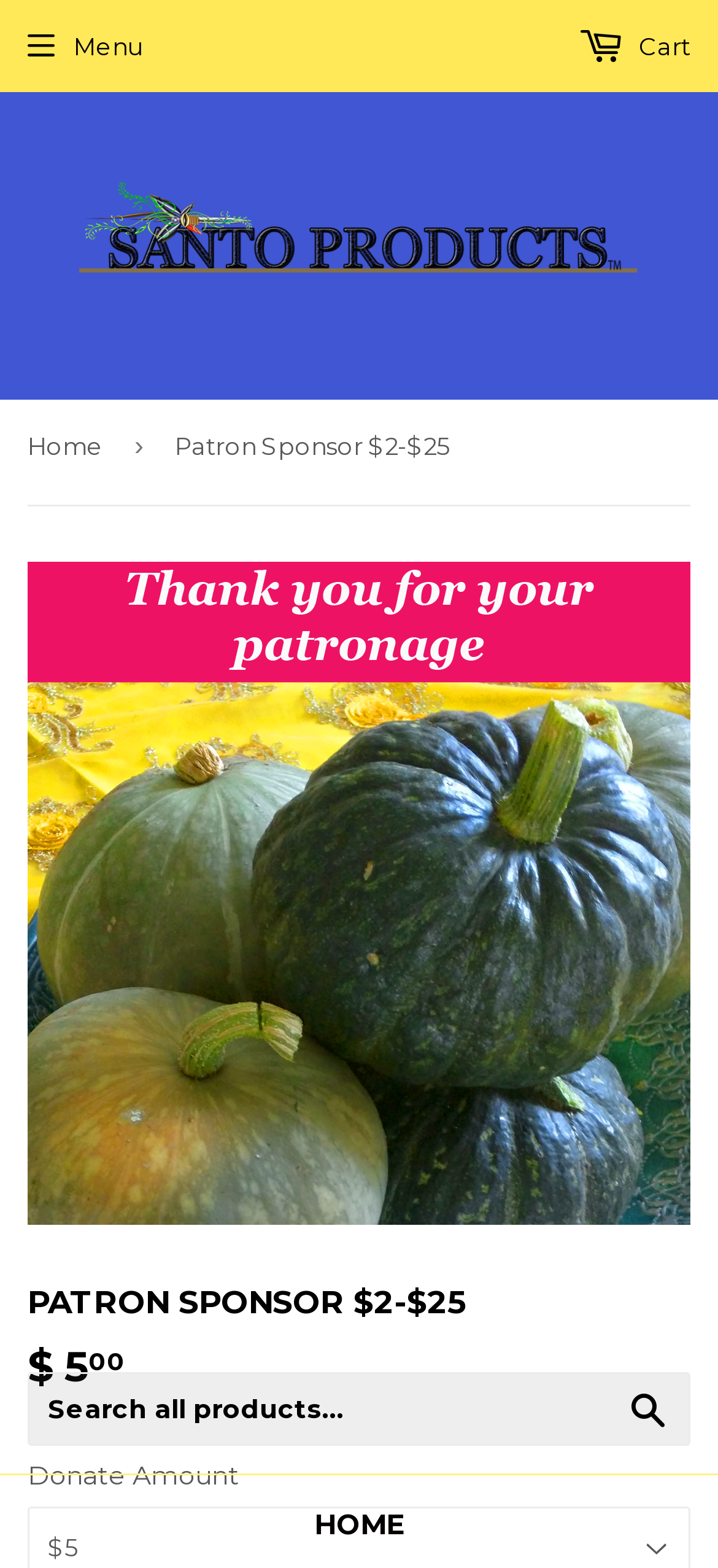What is the current total in the cart?
Make sure to answer the question with a detailed and comprehensive explanation.

I found the answer by looking at the cart link element, which only says '[ Cart', but does not provide any information about the current total in the cart.